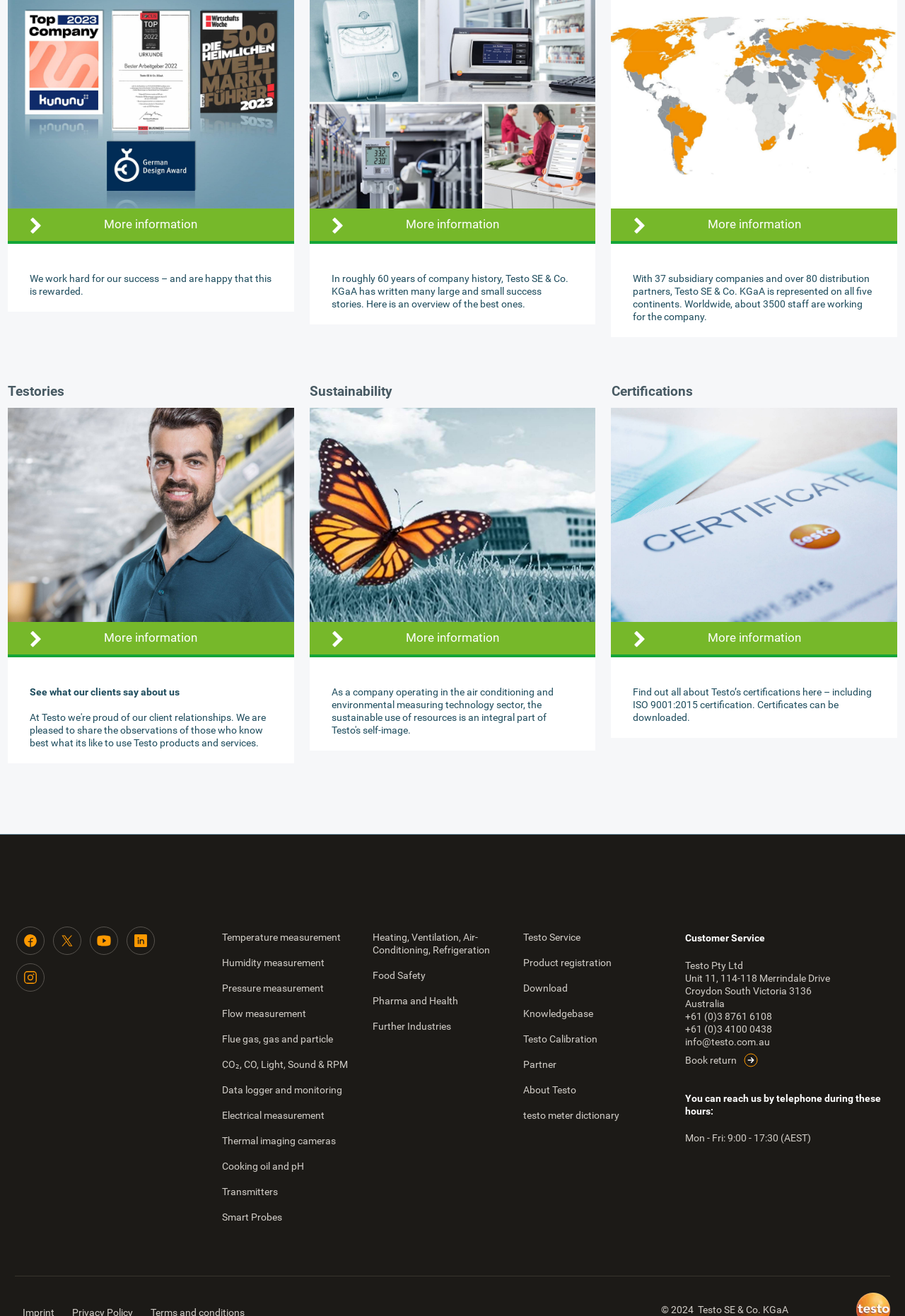Could you highlight the region that needs to be clicked to execute the instruction: "Contact Testo customer service"?

[0.757, 0.787, 0.984, 0.796]